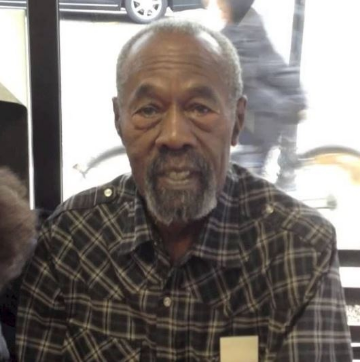What is Vernon Winfrey wearing?
Can you provide a detailed and comprehensive answer to the question?

The caption describes Vernon Winfrey as wearing a classic checkered shirt, which suggests that he is dressed in a casual and traditional attire.